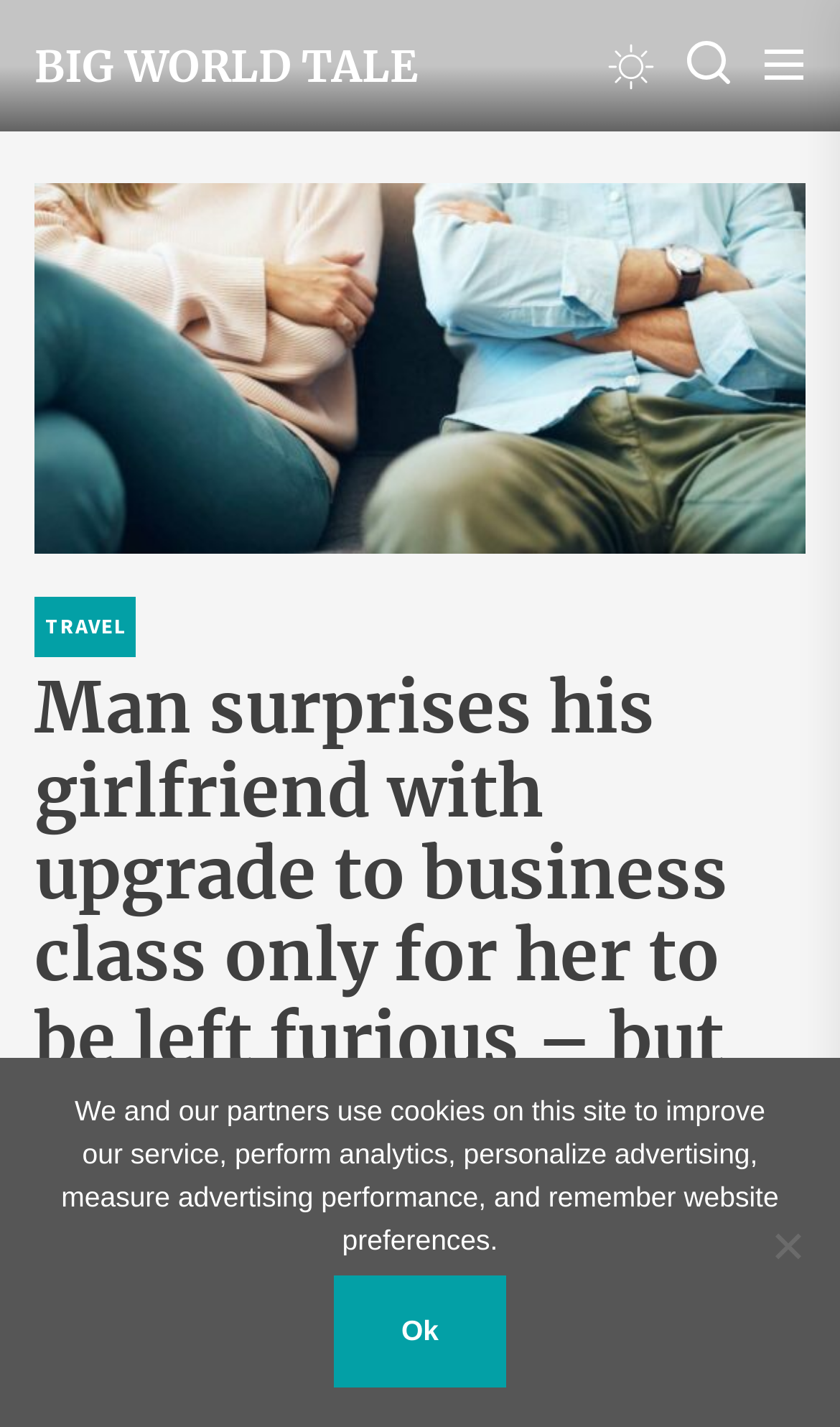What is the purpose of the buttons at the top right corner?
Please use the visual content to give a single word or phrase answer.

Sharing